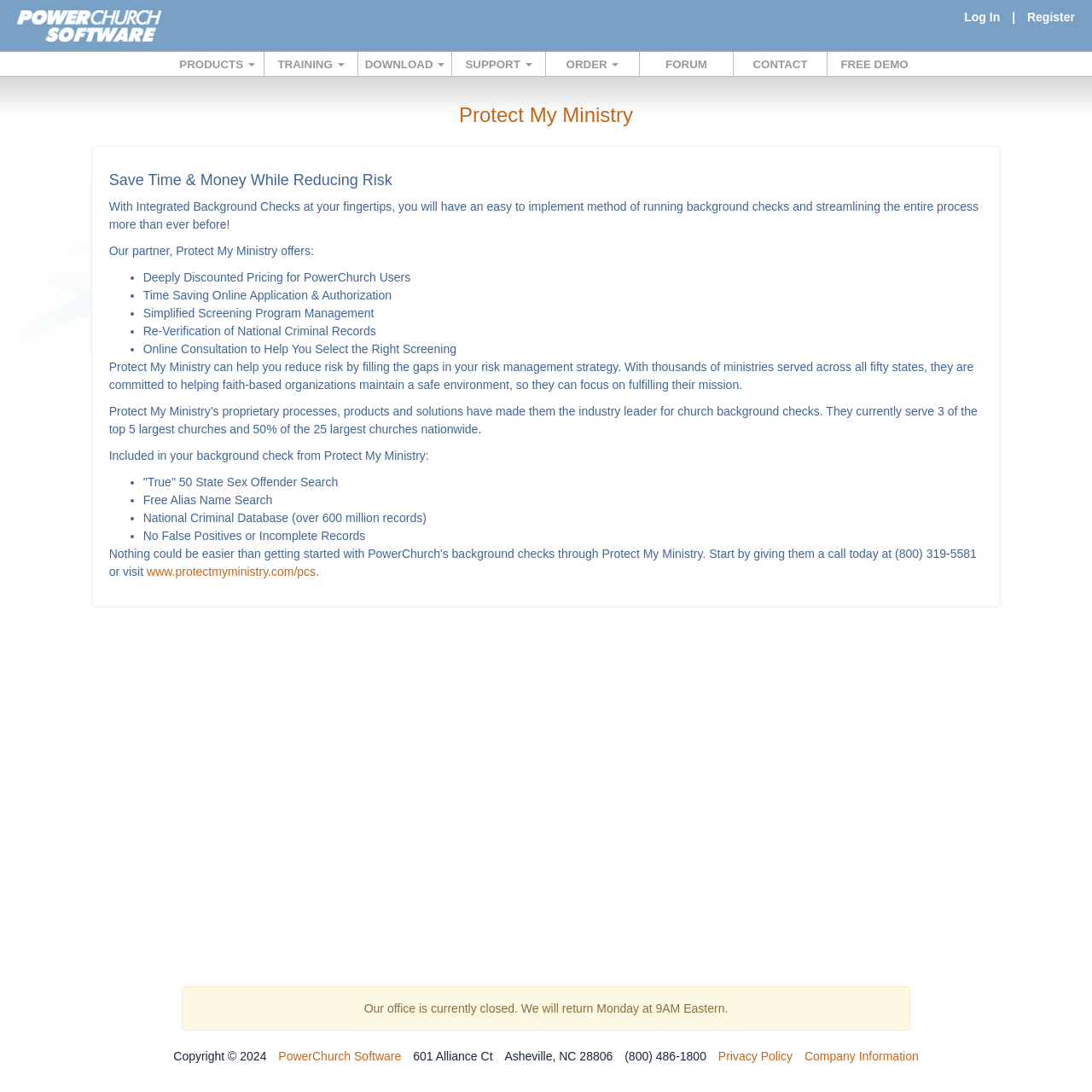Answer the question with a brief word or phrase:
What is the name of the company offering background checks?

Protect My Ministry